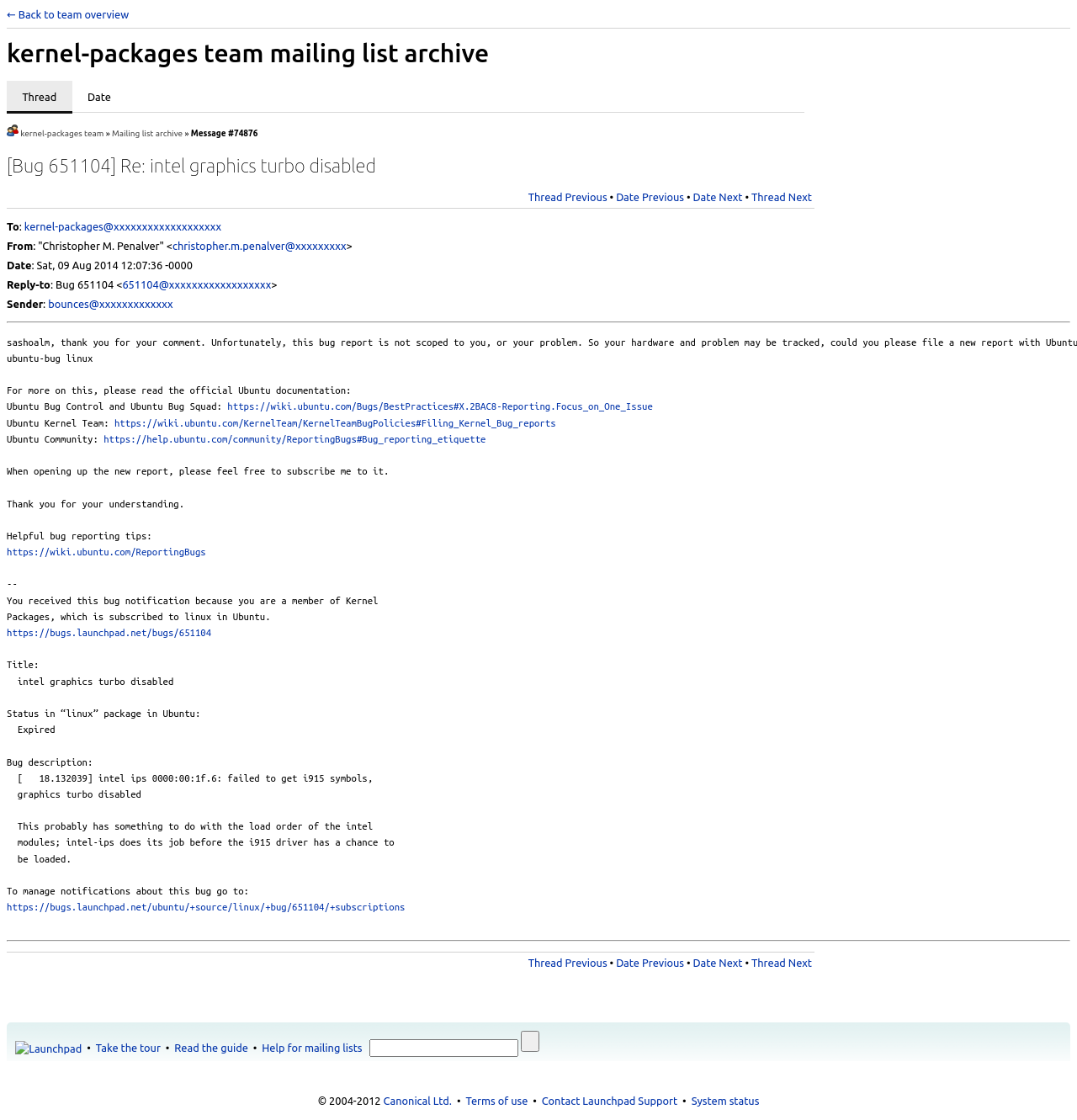Who is the sender of the bug report?
Based on the image, answer the question in a detailed manner.

I located the sender's email address in the section 'Sender:' which is 'bounces@xxxxxxxxxxxxx'.